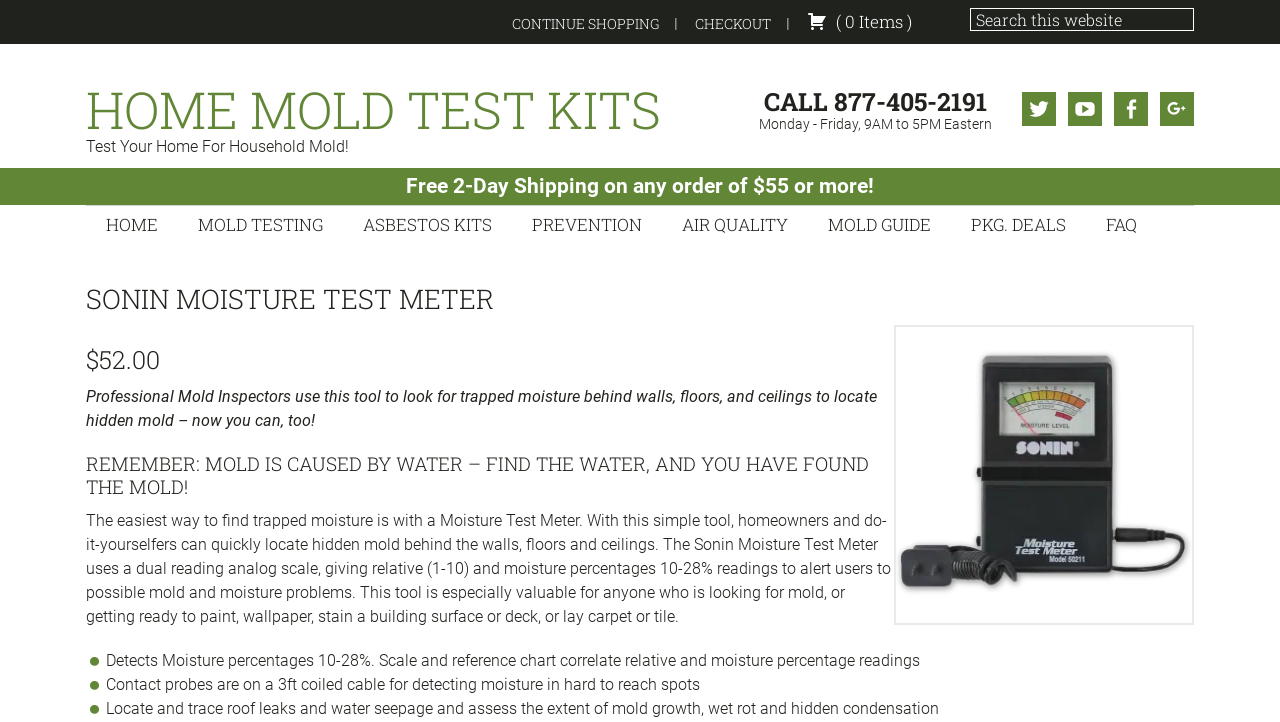Please specify the bounding box coordinates in the format (top-left x, top-left y, bottom-right x, bottom-right y), with all values as floating point numbers between 0 and 1. Identify the bounding box of the UI element described by: Pkg. Deals

[0.743, 0.285, 0.848, 0.337]